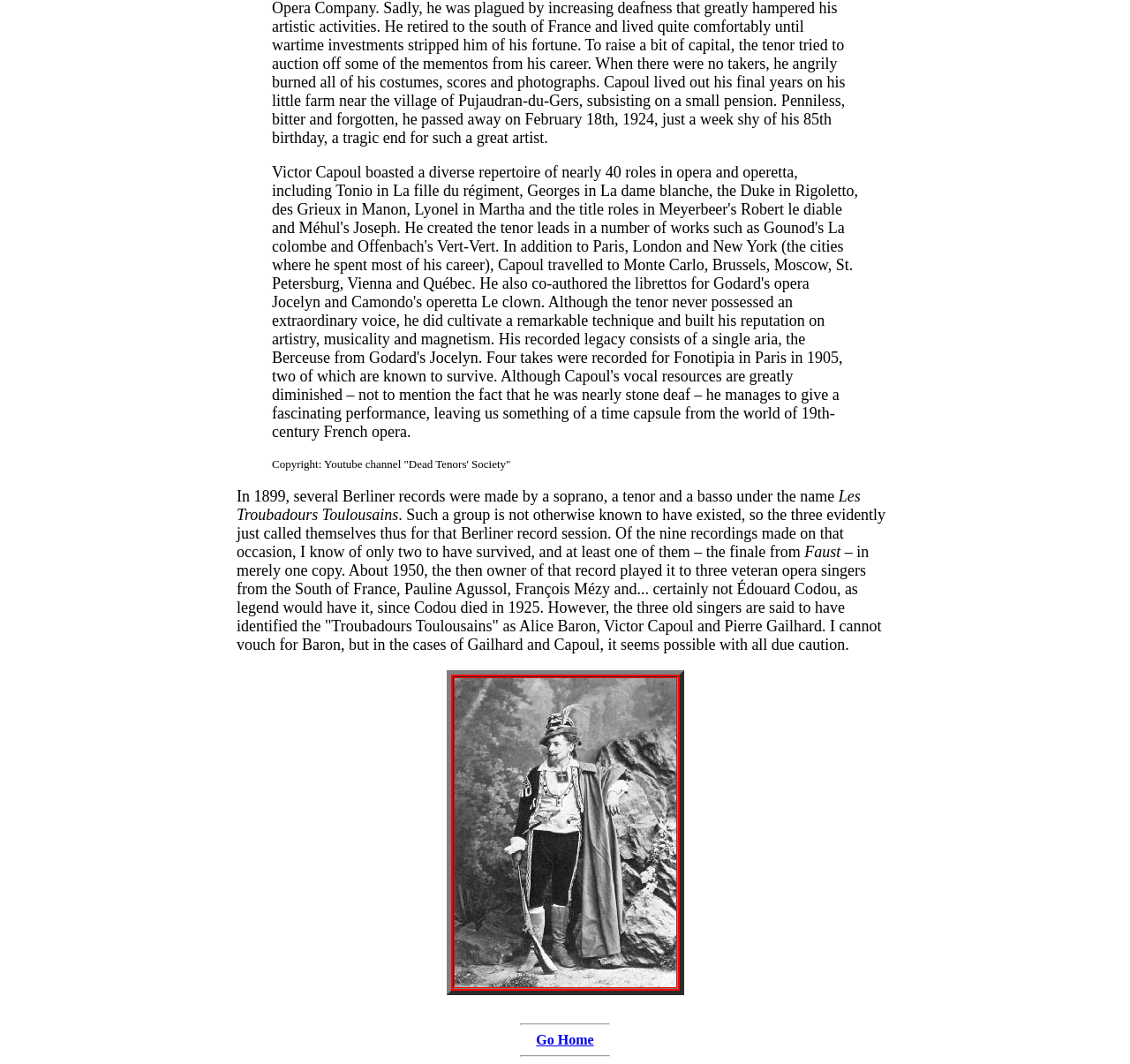What is the purpose of the image on the webpage?
Please provide a single word or phrase as your answer based on the screenshot.

Photo of Victor Capoul